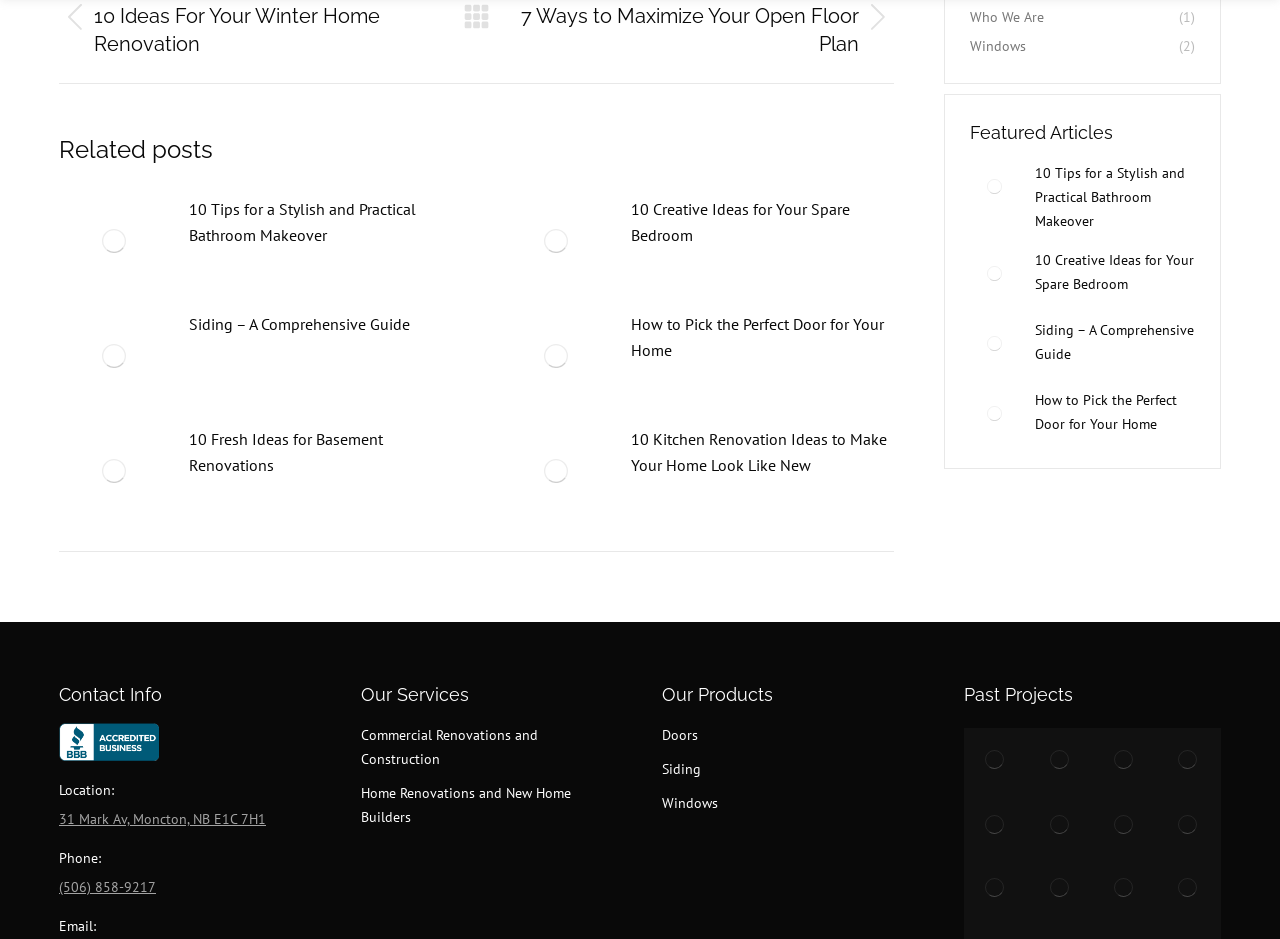Determine the bounding box coordinates for the area you should click to complete the following instruction: "View 'Contact Info'".

[0.046, 0.728, 0.127, 0.751]